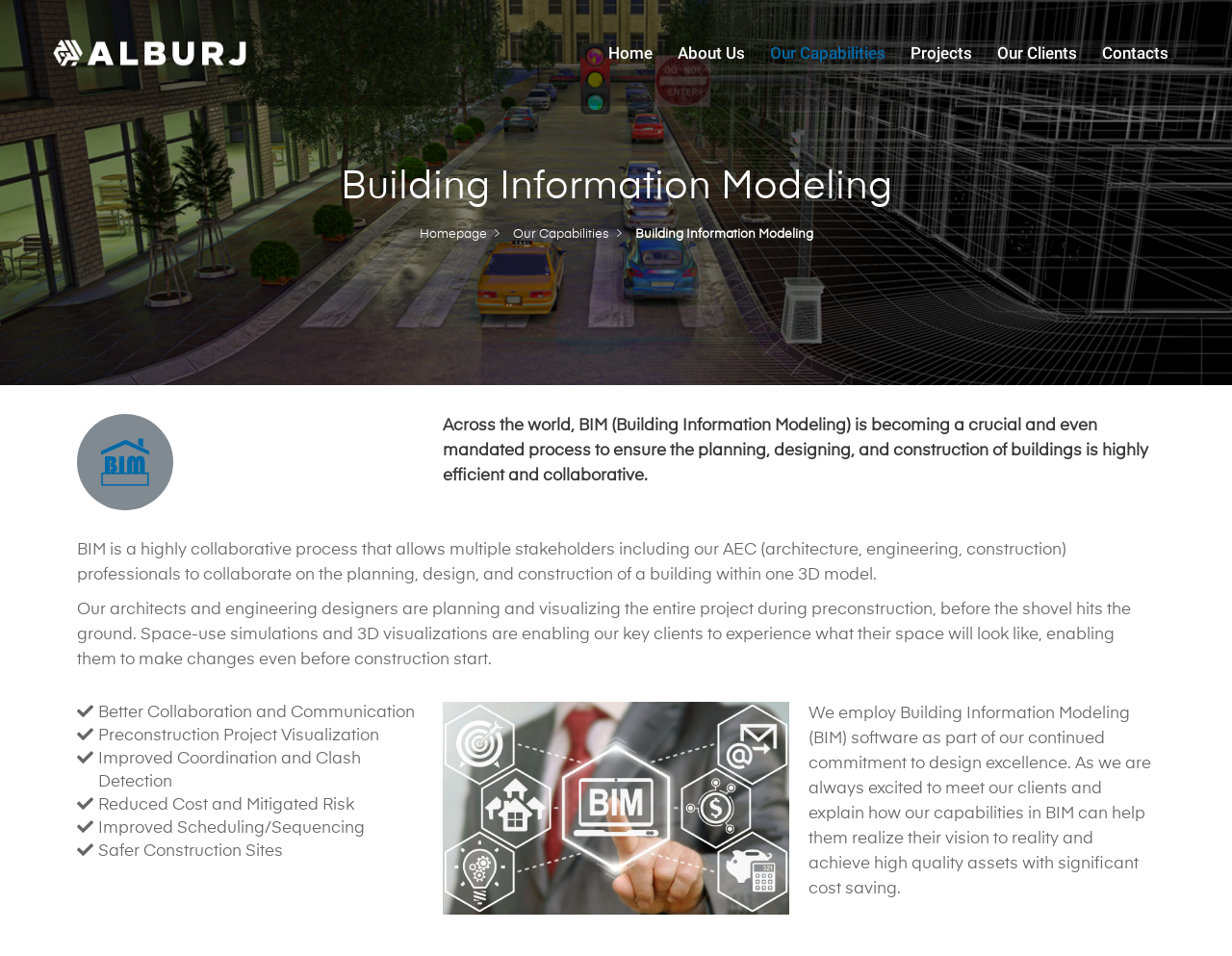Determine the coordinates of the bounding box for the clickable area needed to execute this instruction: "Click the Our Capabilities link".

[0.616, 0.03, 0.727, 0.081]